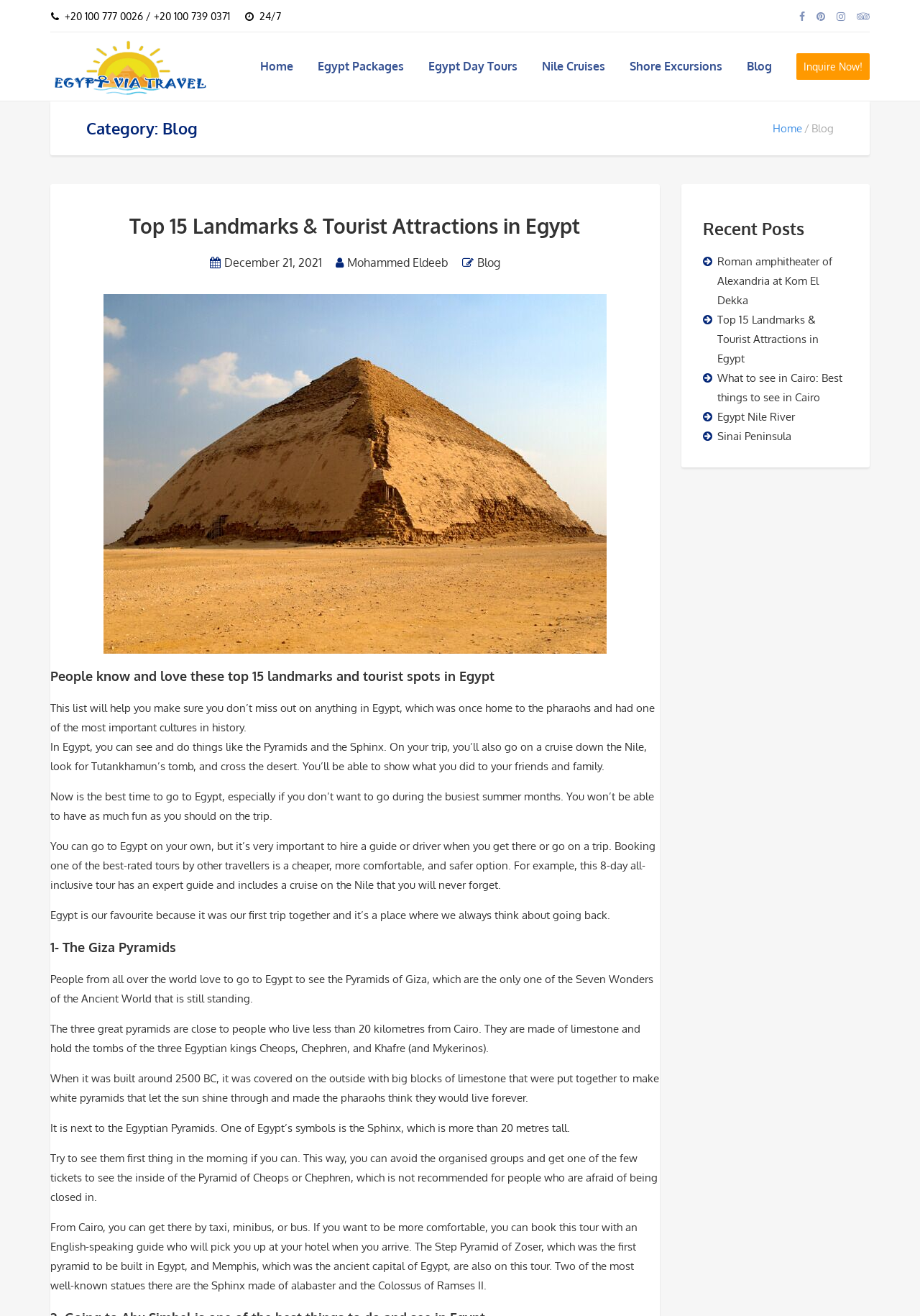Identify the coordinates of the bounding box for the element described below: "Egypt Nile River". Return the coordinates as four float numbers between 0 and 1: [left, top, right, bottom].

[0.779, 0.312, 0.864, 0.322]